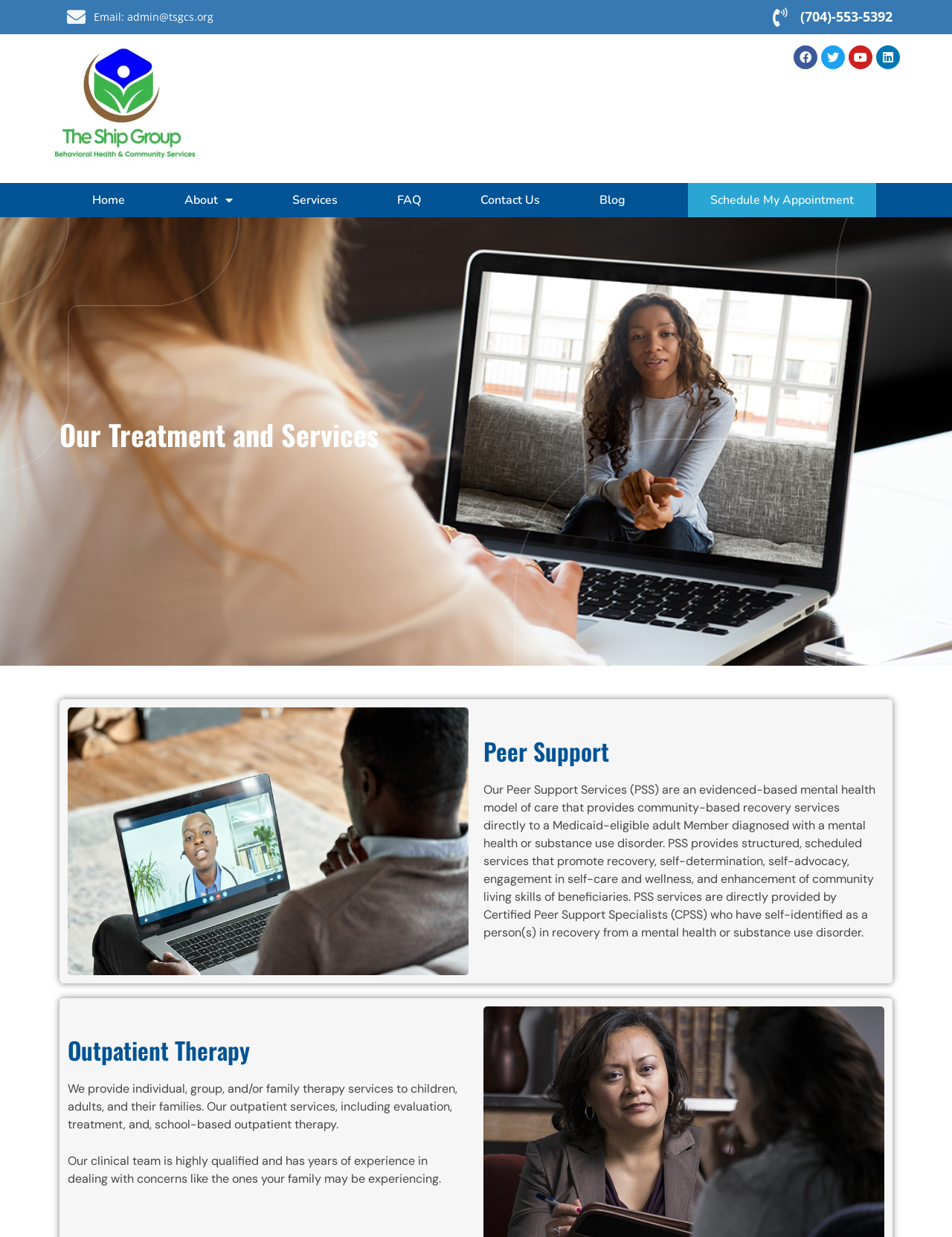Locate the bounding box coordinates of the element to click to perform the following action: 'Click the Services link'. The coordinates should be given as four float values between 0 and 1, in the form of [left, top, right, bottom].

[0.275, 0.148, 0.386, 0.176]